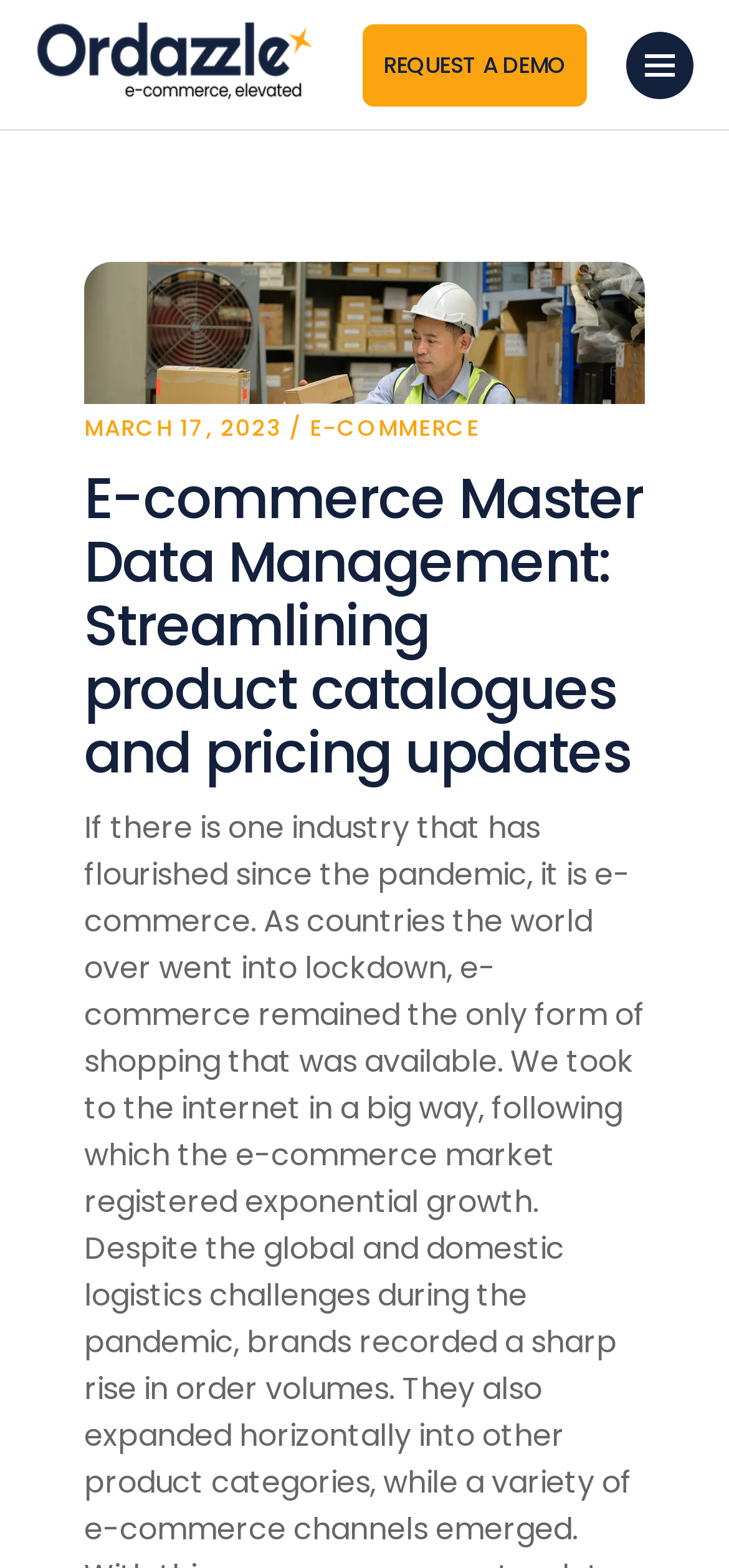Provide the bounding box coordinates for the specified HTML element described in this description: "alt="Mobile Logo"". The coordinates should be four float numbers ranging from 0 to 1, in the format [left, top, right, bottom].

[0.05, 0.014, 0.428, 0.068]